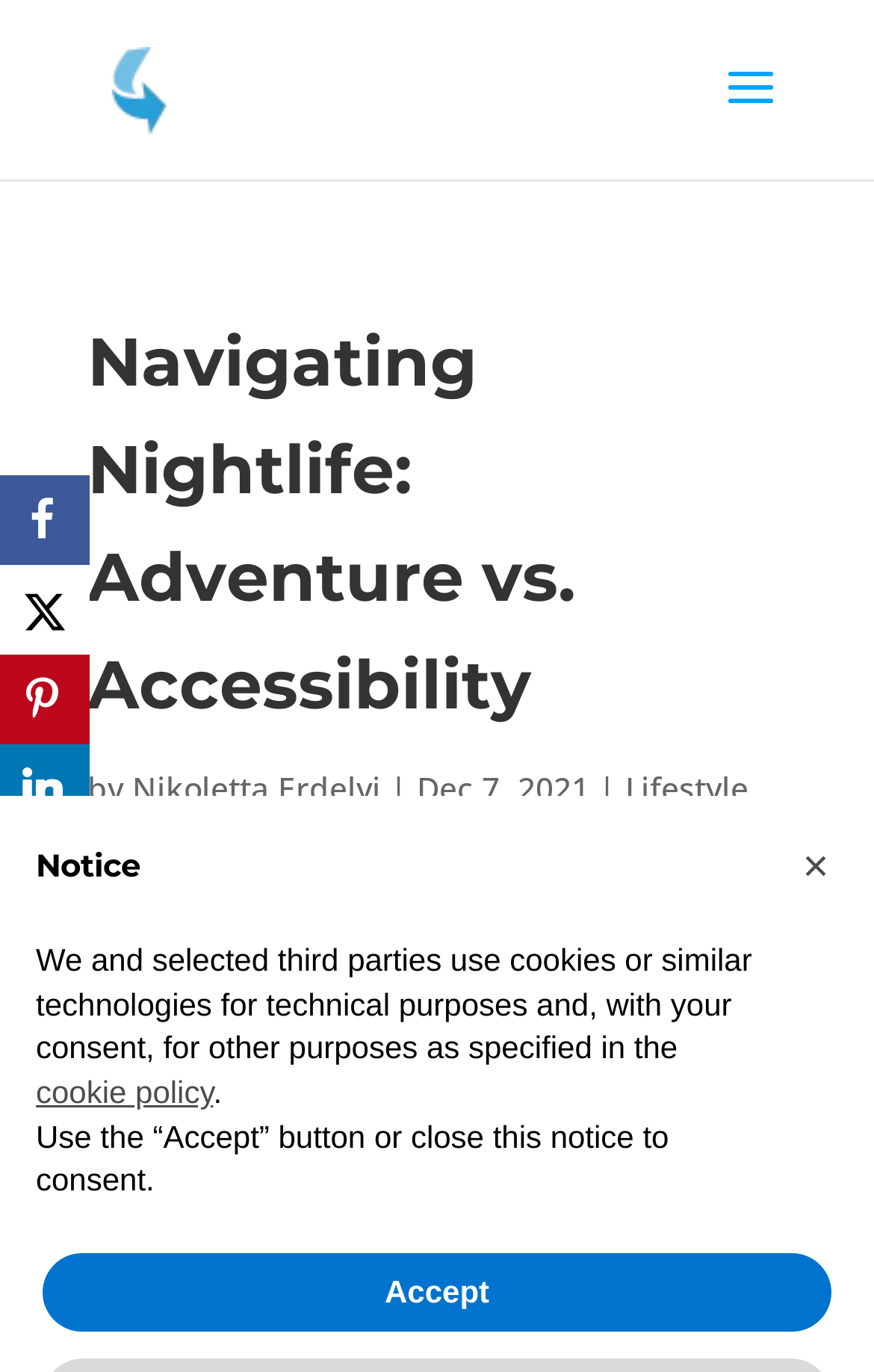Who is the author of the article?
Please answer the question as detailed as possible based on the image.

The author of the article can be found by looking at the text 'by Nikoletta Erdelyi' which is located below the heading.